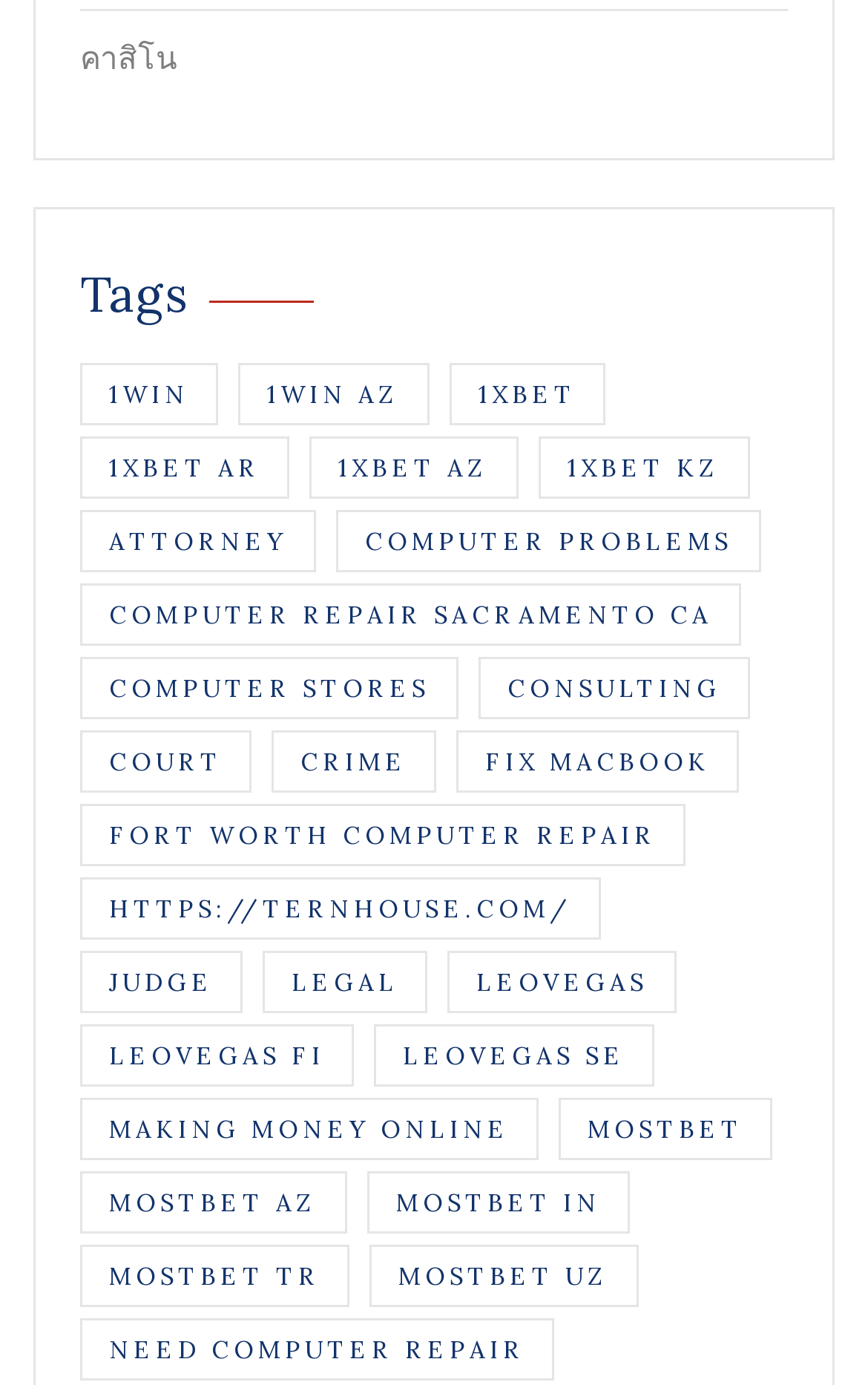Please determine the bounding box coordinates of the element to click on in order to accomplish the following task: "Search". Ensure the coordinates are four float numbers ranging from 0 to 1, i.e., [left, top, right, bottom].

None